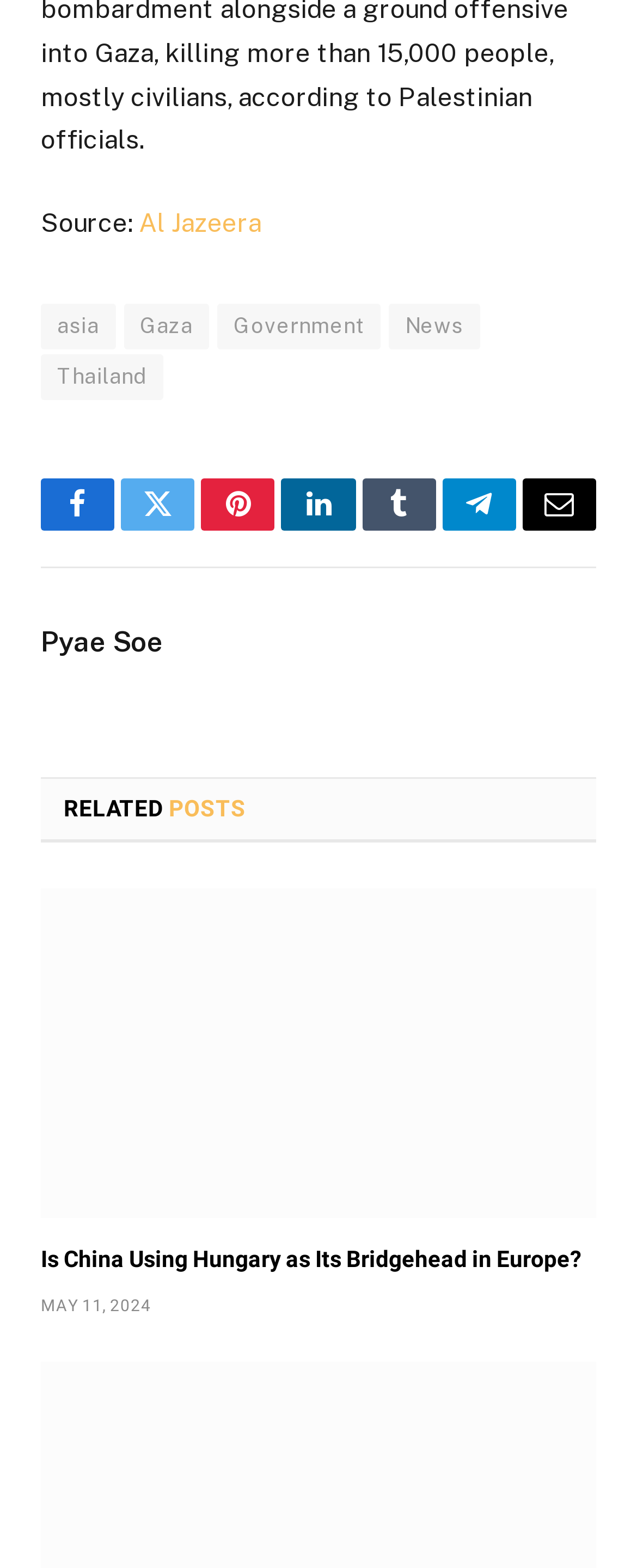How many social media links are available?
Please use the image to provide a one-word or short phrase answer.

6